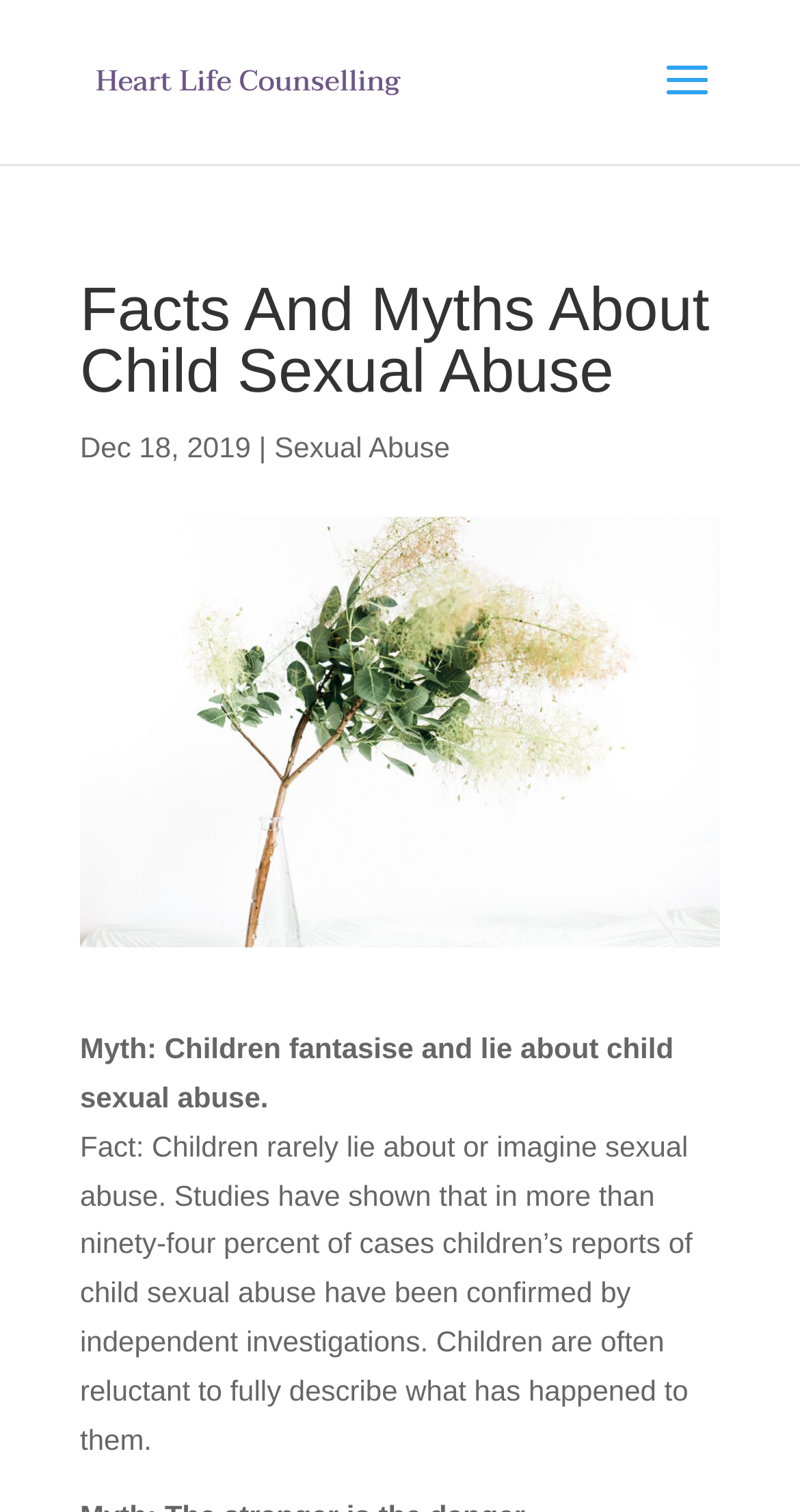What is the date of the article?
Please describe in detail the information shown in the image to answer the question.

I found the date of the article by looking at the static text element that contains the date, which is 'Dec 18, 2019'. This element is located below the main heading and above the myth and fact section.